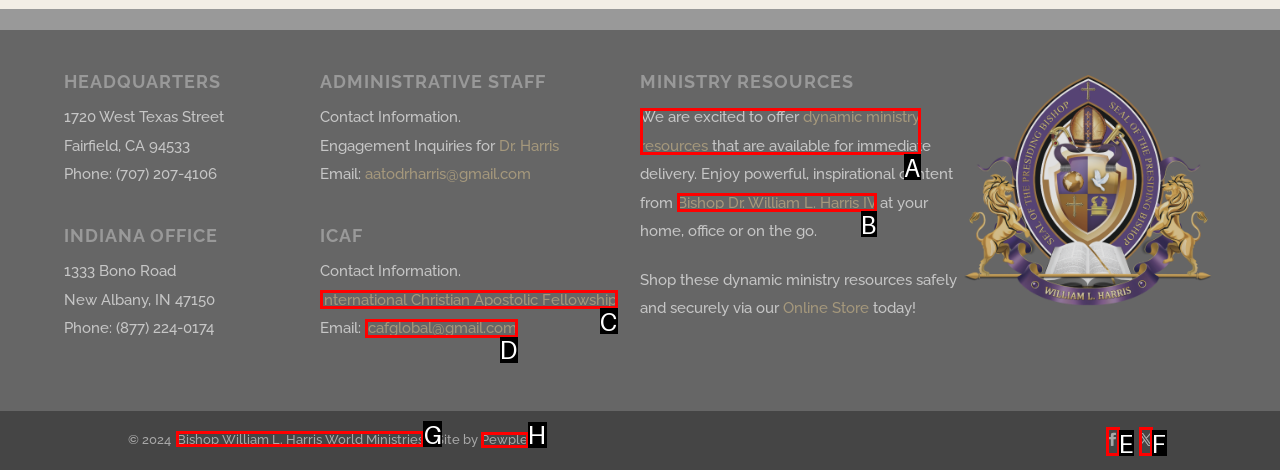Specify the letter of the UI element that should be clicked to achieve the following: View Bishop William L. Harris World Ministries
Provide the corresponding letter from the choices given.

G